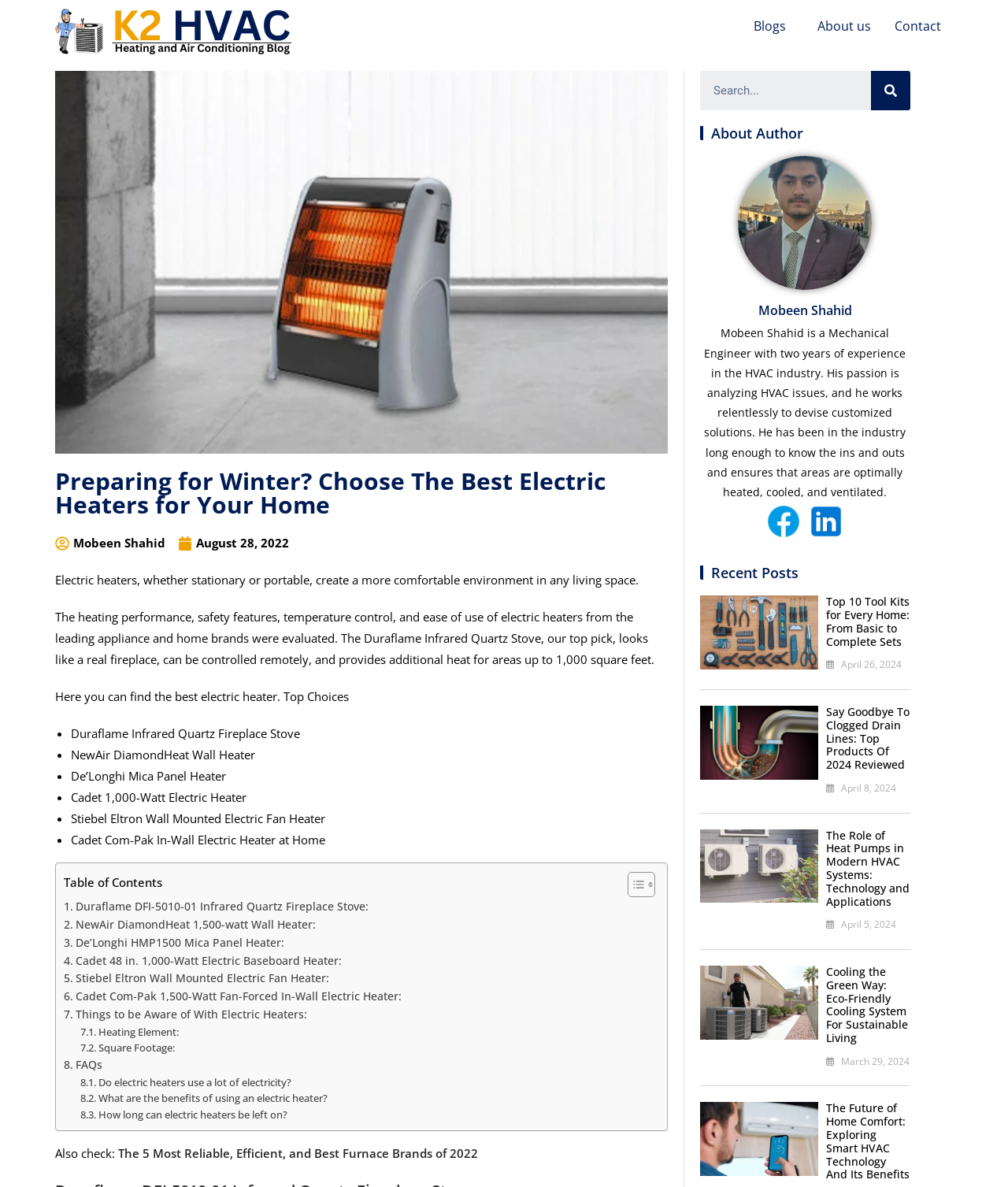Refer to the image and provide an in-depth answer to the question:
What is the topic of the article?

The topic of the article can be determined by looking at the heading 'Preparing for Winter? Choose The Best Electric Heaters for Your Home' and the content of the article which discusses the best electric heaters for home use.